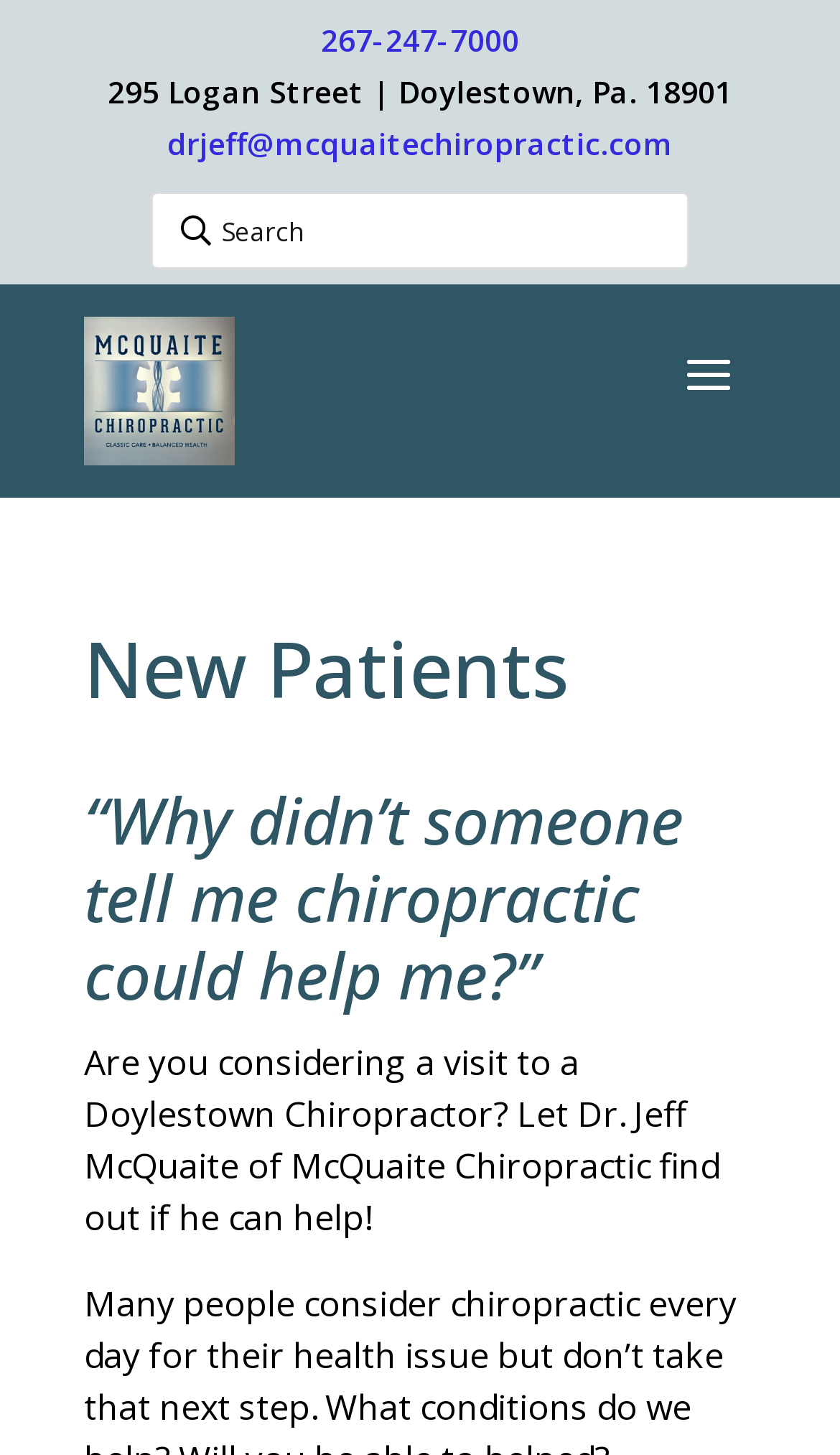Using the element description provided, determine the bounding box coordinates in the format (top-left x, top-left y, bottom-right x, bottom-right y). Ensure that all values are floating point numbers between 0 and 1. Element description: drjeff@mcquaitechiropractic.com

[0.199, 0.084, 0.801, 0.113]